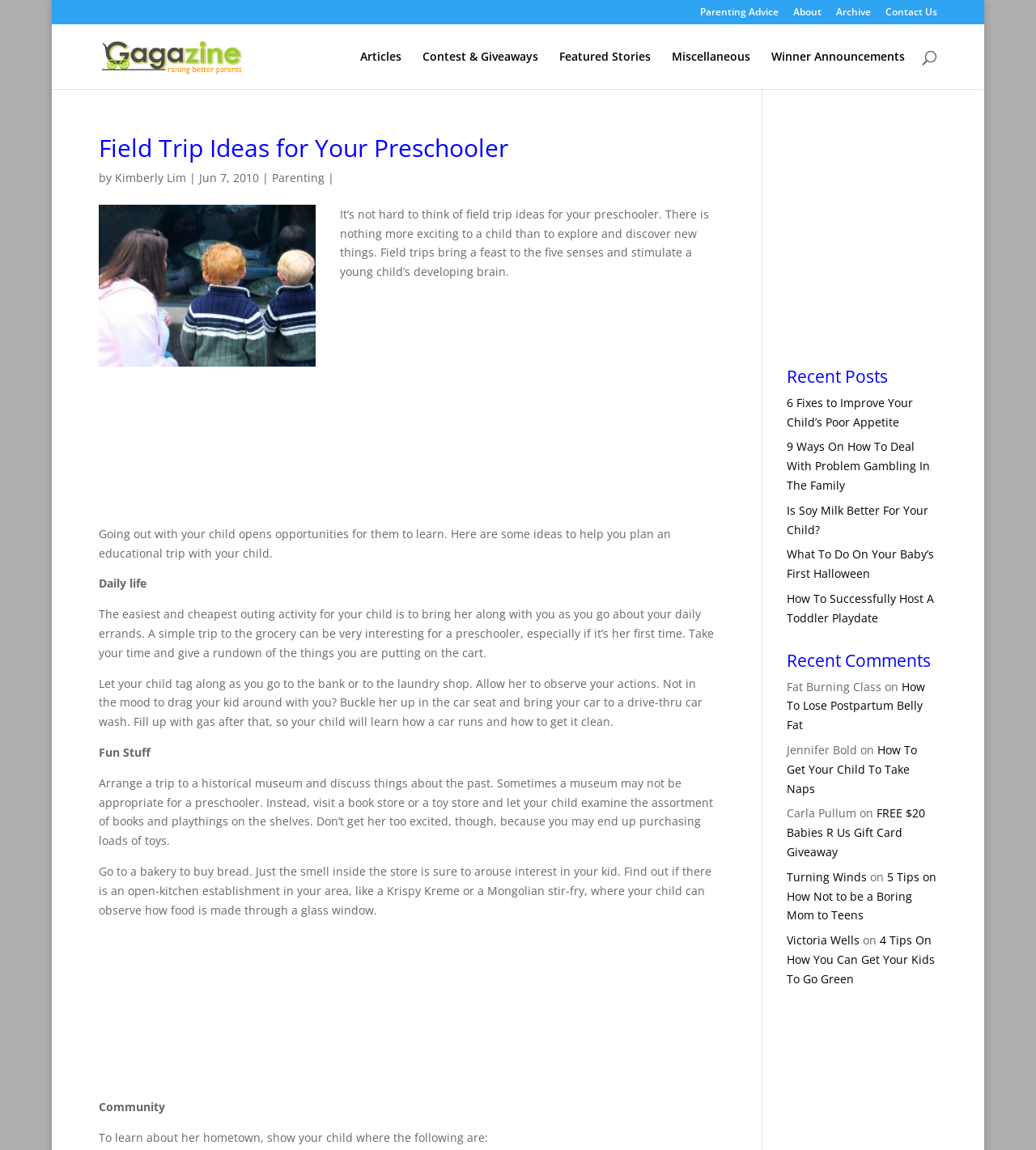Please determine the bounding box coordinates of the section I need to click to accomplish this instruction: "Check the comments on the article".

[0.759, 0.567, 0.905, 0.589]